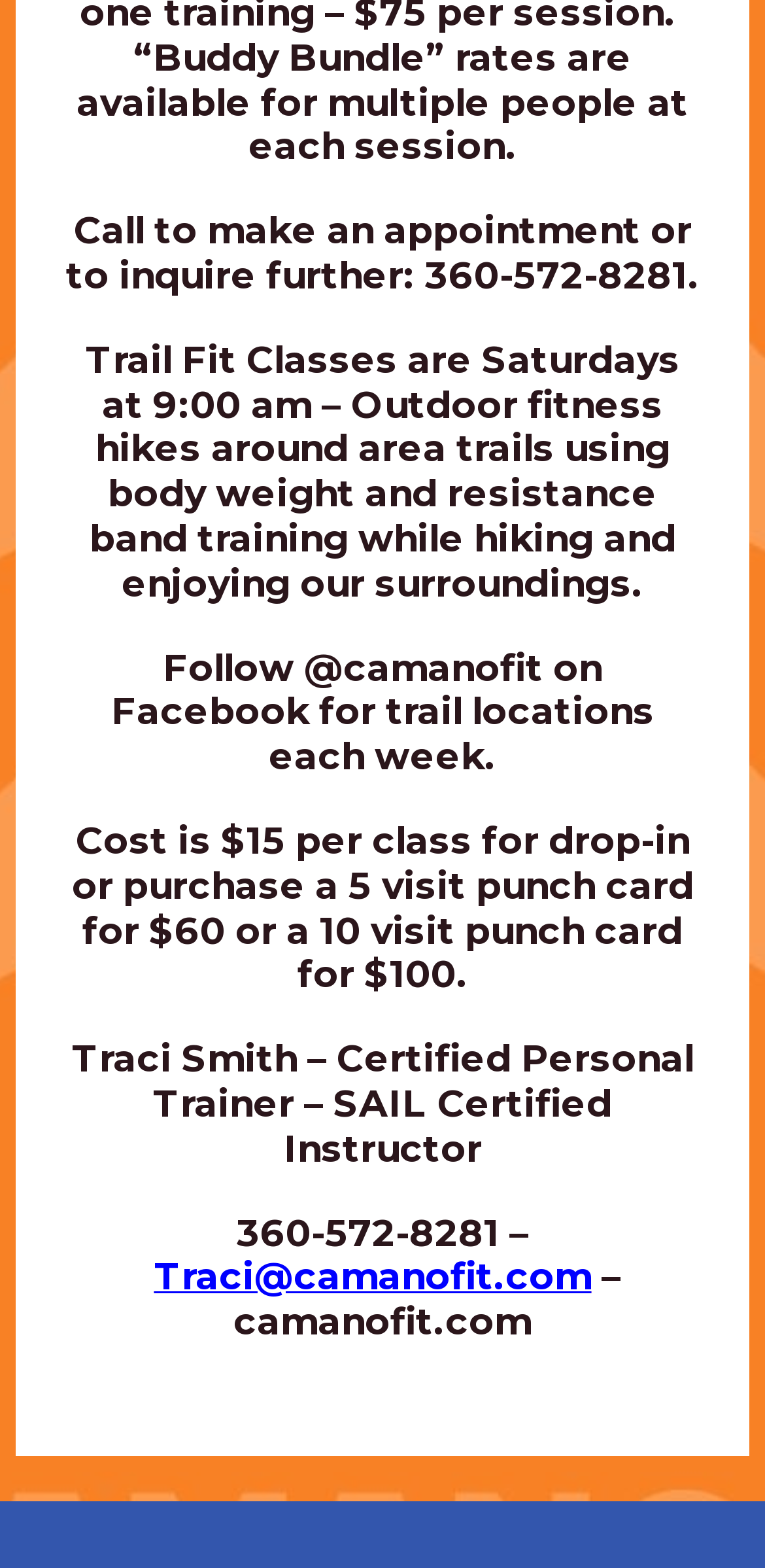What is the schedule of Trail Fit Classes?
Look at the image and answer the question using a single word or phrase.

Saturdays at 9:00 am